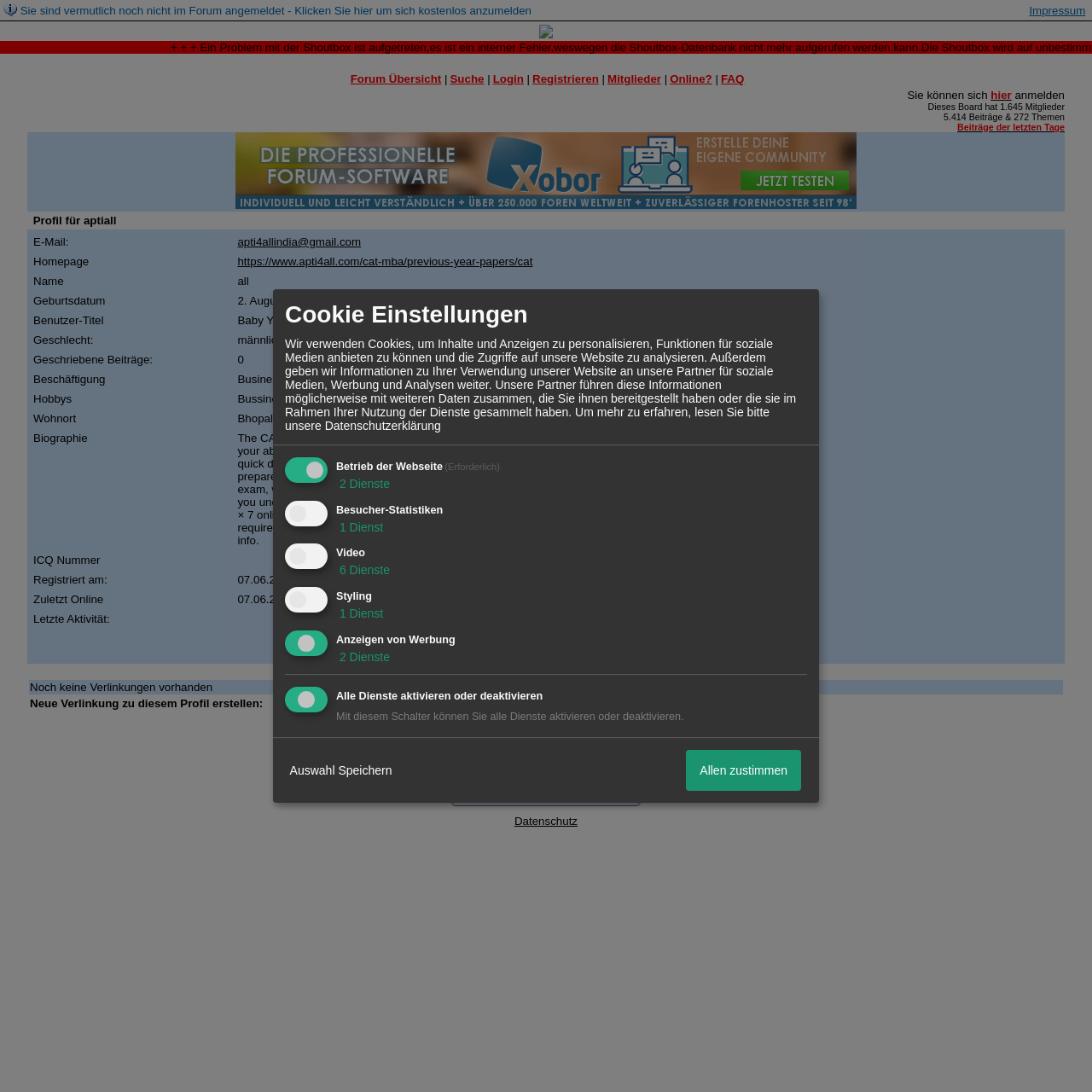Given the description of the UI element: "Forum Übersicht", predict the bounding box coordinates in the form of [left, top, right, bottom], with each value being a float between 0 and 1.

[0.321, 0.066, 0.404, 0.078]